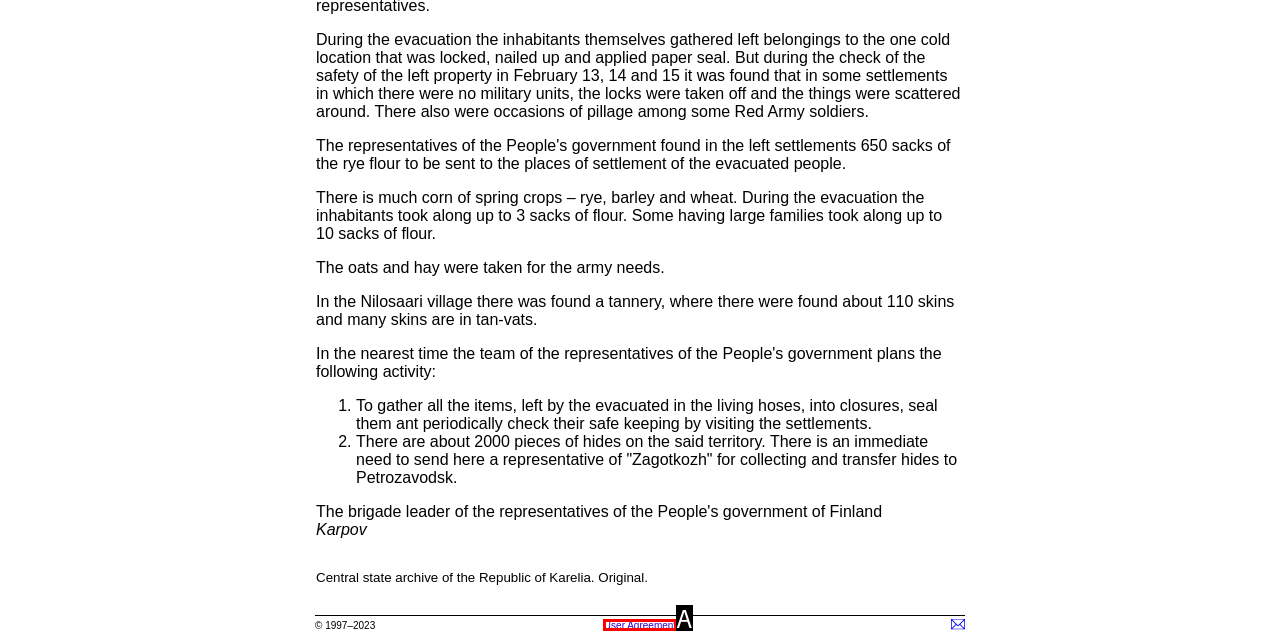Find the option that aligns with: User Agreement
Provide the letter of the corresponding option.

A